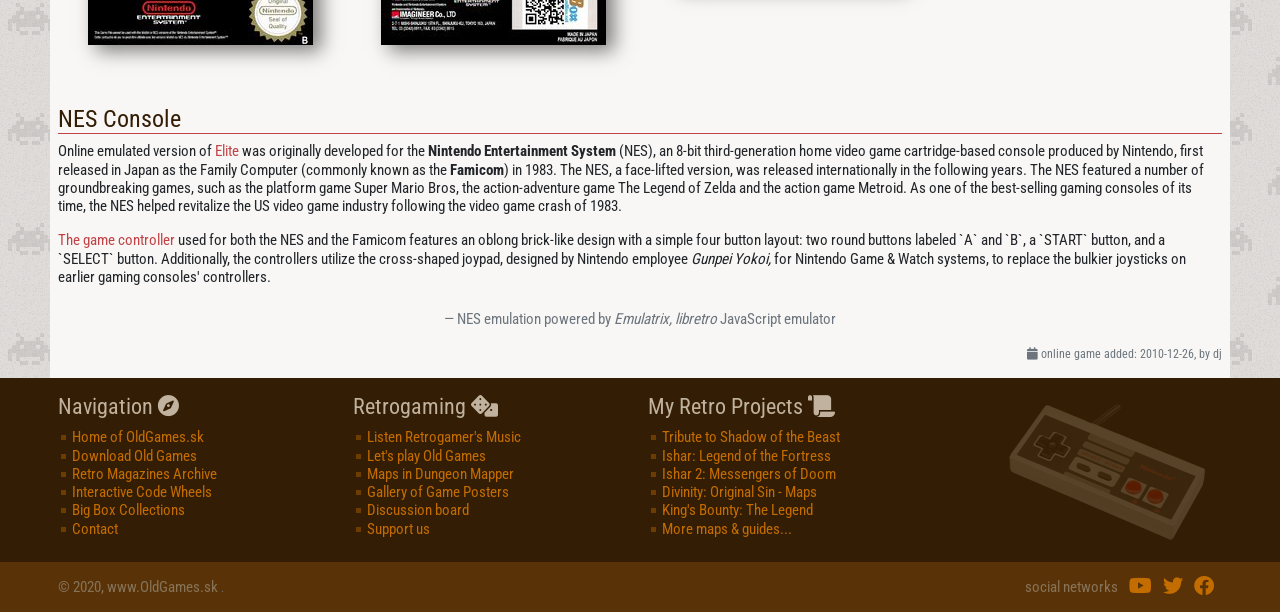Find the bounding box coordinates of the clickable region needed to perform the following instruction: "Follow the 'Facebook' social network link". The coordinates should be provided as four float numbers between 0 and 1, i.e., [left, top, right, bottom].

[0.882, 0.944, 0.906, 0.974]